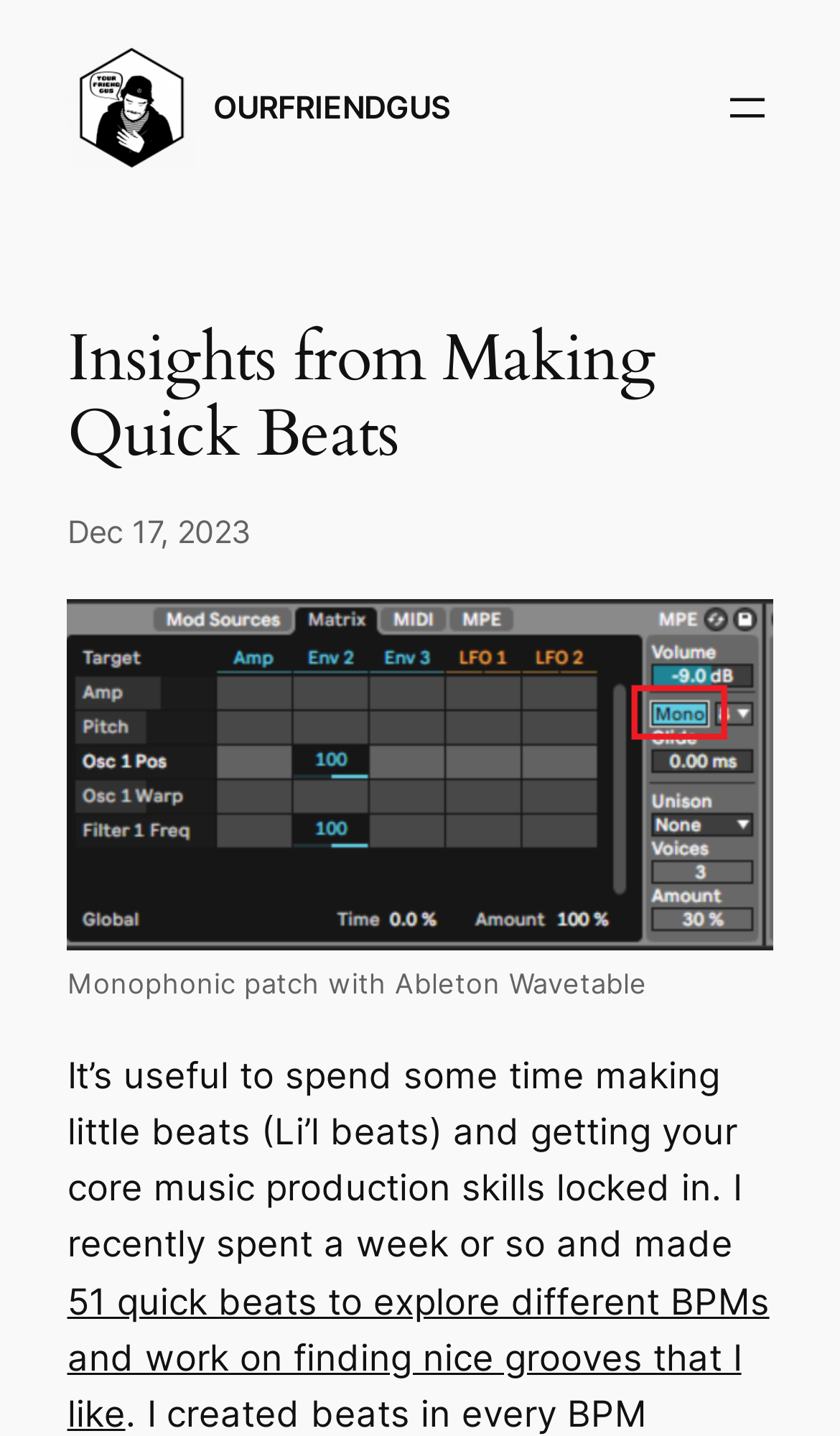What is the name of the software used for music production?
Look at the image and answer the question using a single word or phrase.

Ableton